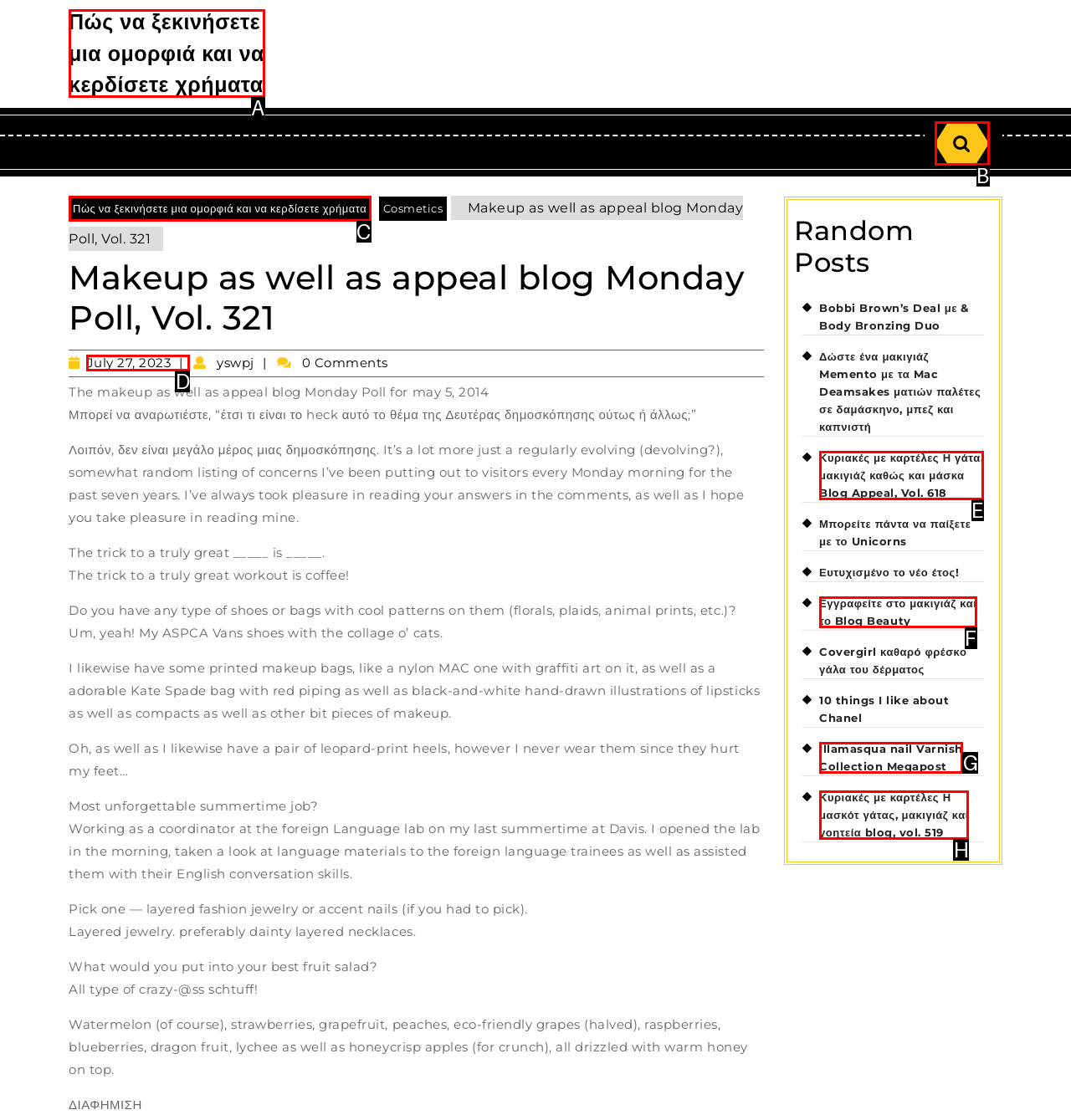Select the letter of the UI element that best matches: Illamasqua nail Varnish Collection Megapost
Answer with the letter of the correct option directly.

G